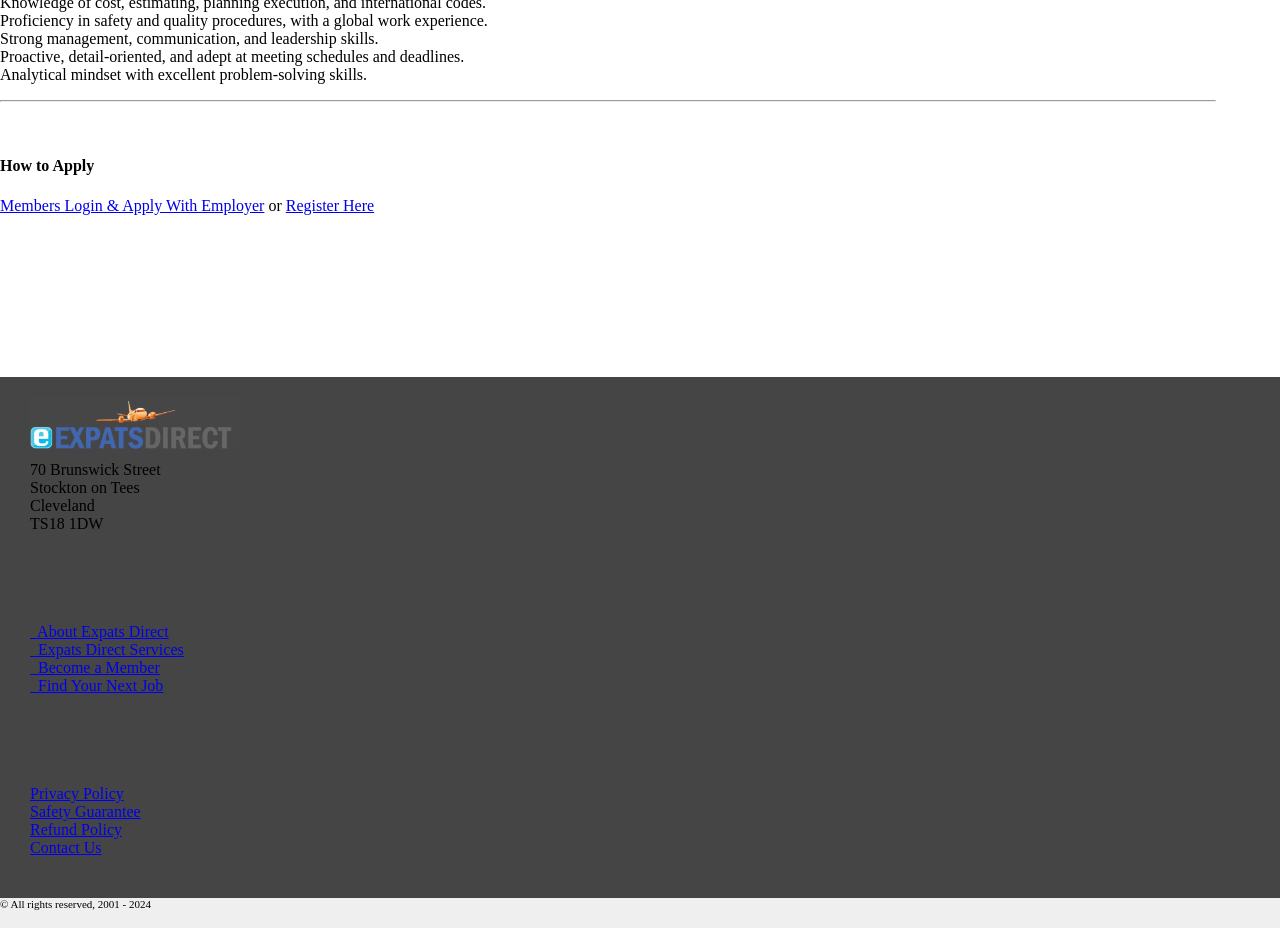Pinpoint the bounding box coordinates of the area that should be clicked to complete the following instruction: "Click 'Register Here'". The coordinates must be given as four float numbers between 0 and 1, i.e., [left, top, right, bottom].

[0.223, 0.212, 0.292, 0.23]